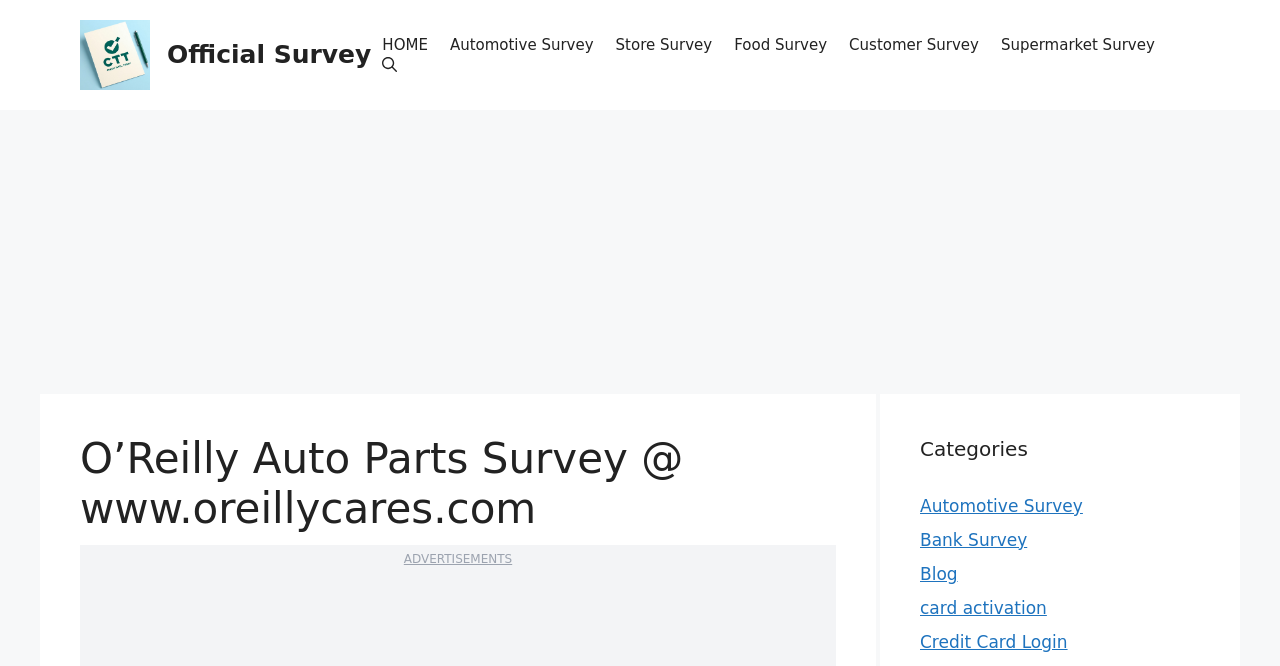Based on the image, please respond to the question with as much detail as possible:
What is the primary navigation menu composed of?

The primary navigation menu on the webpage consists of 6 links, including HOME, Automotive Survey, Store Survey, Food Survey, Customer Survey, and Supermarket Survey.